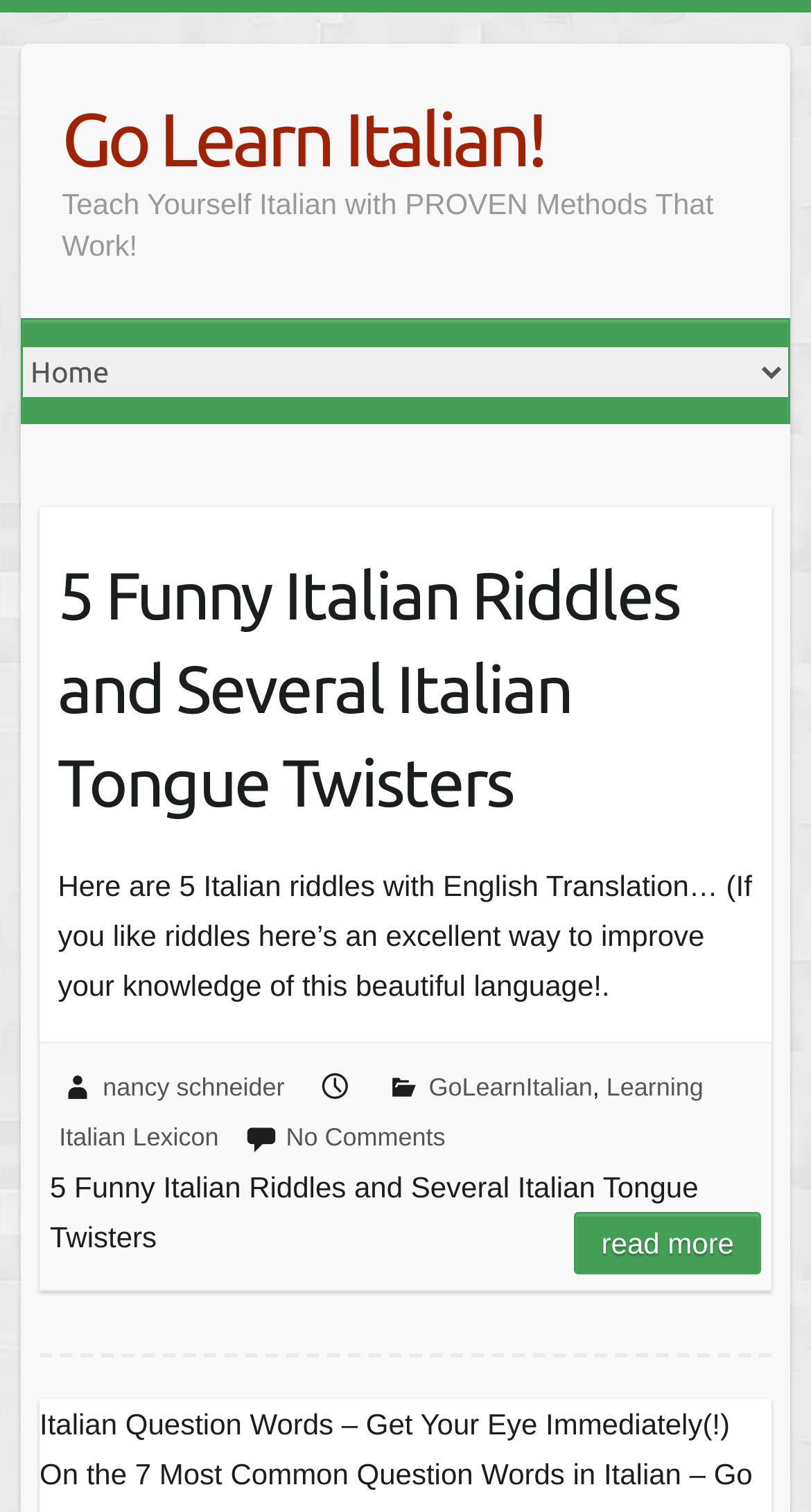Respond to the following query with just one word or a short phrase: 
Who is the author of the article?

Nancy Schneider